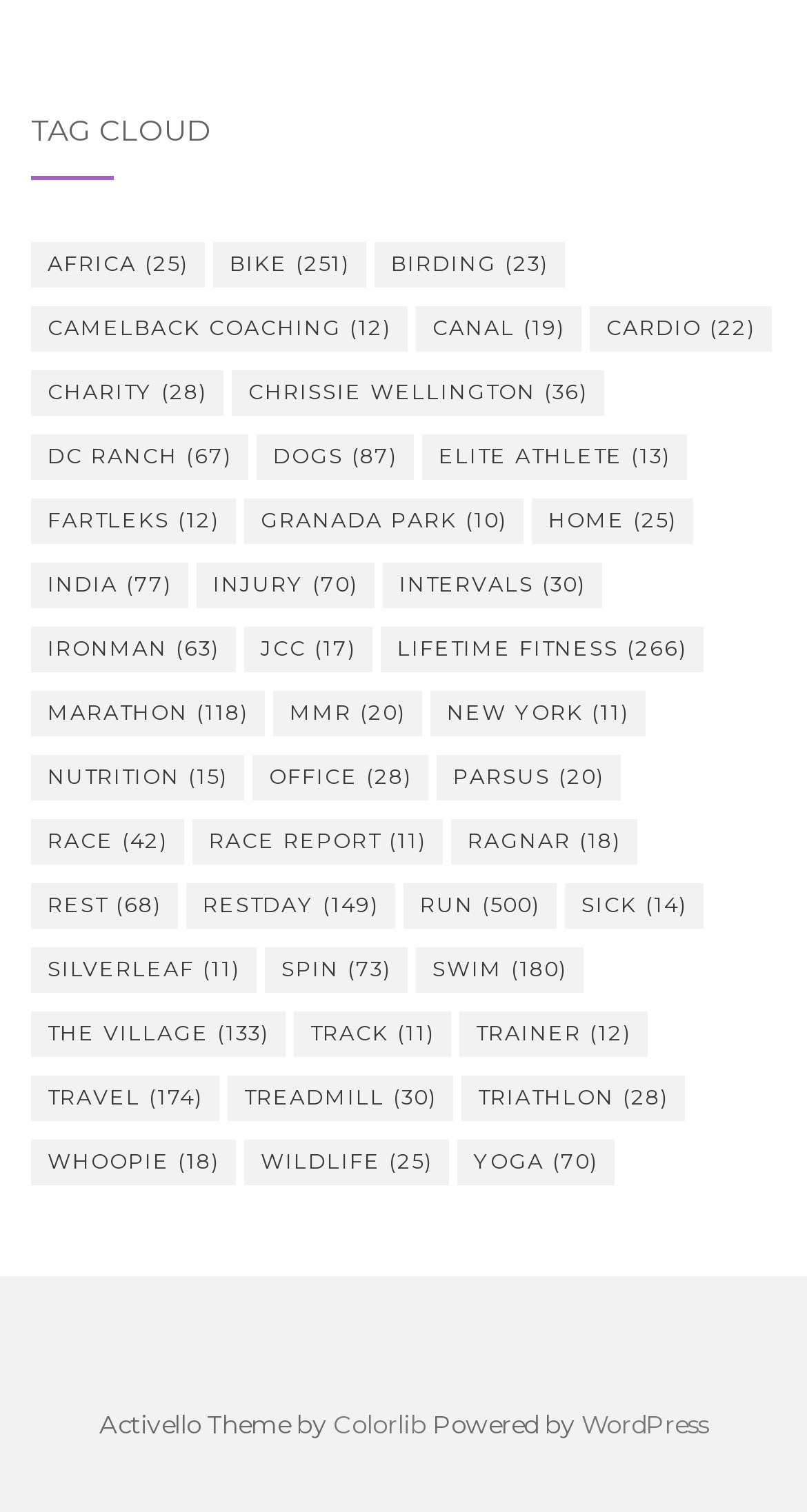What is the first link on this webpage?
Look at the image and respond with a one-word or short phrase answer.

Africa